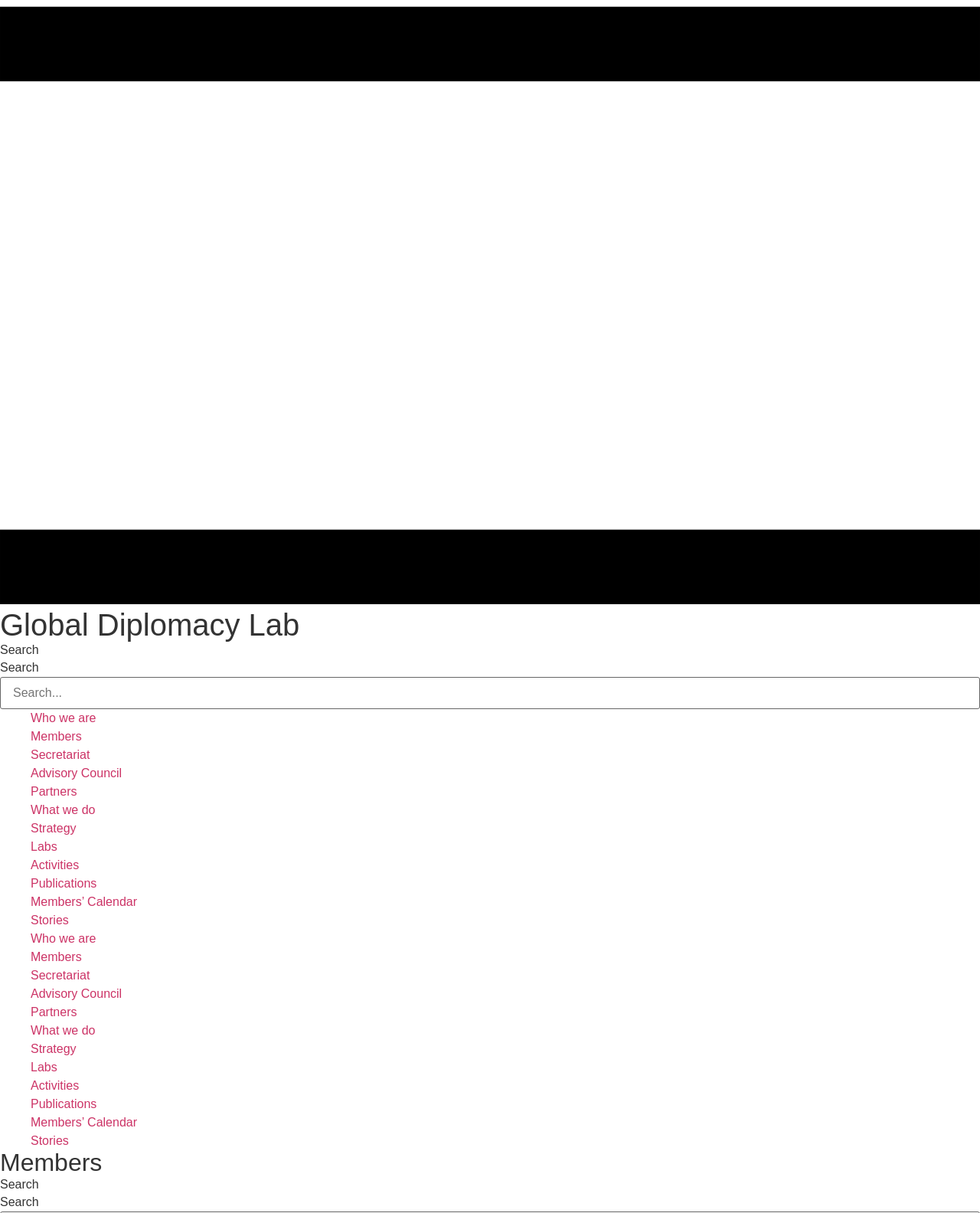What is the name of the lab?
Look at the screenshot and give a one-word or phrase answer.

Global Diplomacy Lab